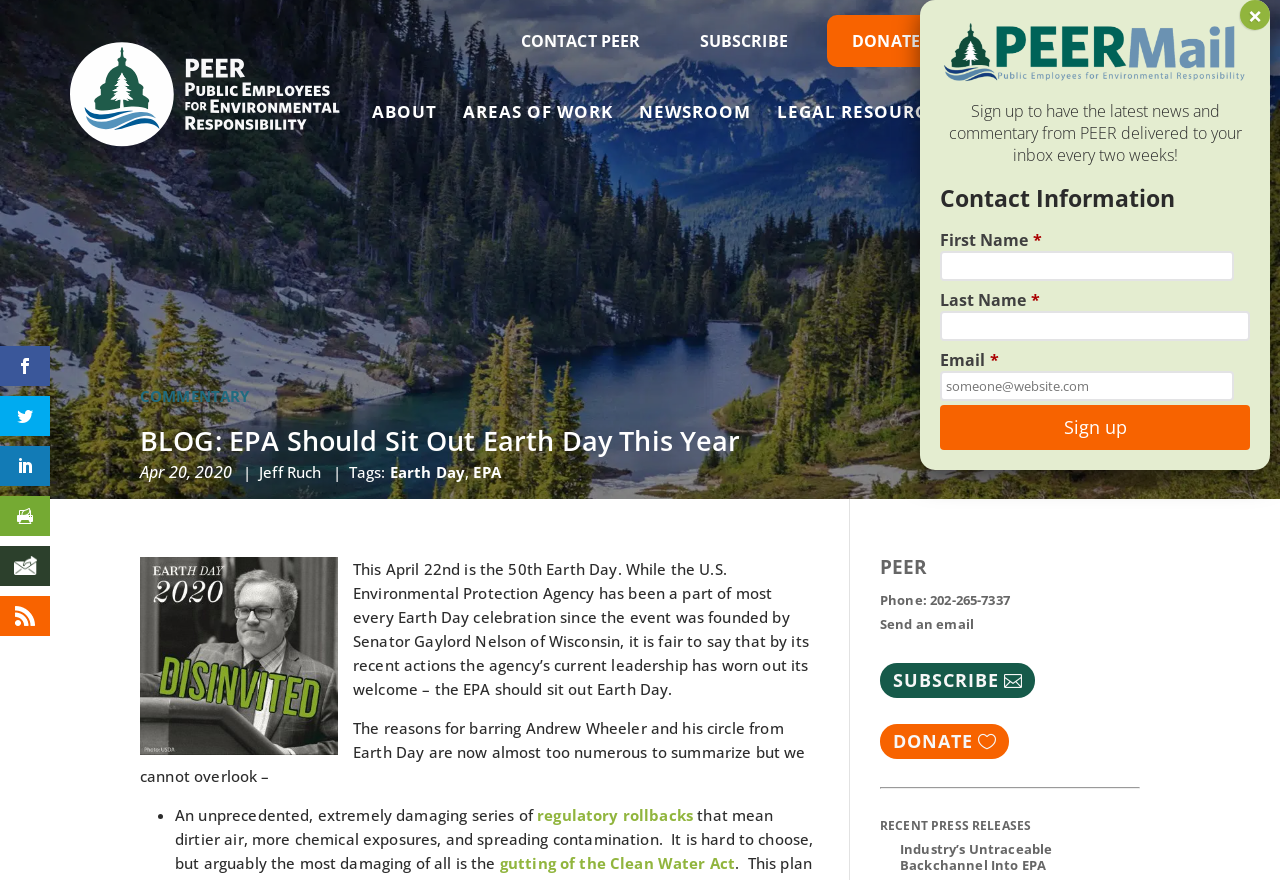Locate the bounding box coordinates of the region to be clicked to comply with the following instruction: "Search for something". The coordinates must be four float numbers between 0 and 1, in the form [left, top, right, bottom].

[0.76, 0.017, 0.921, 0.056]